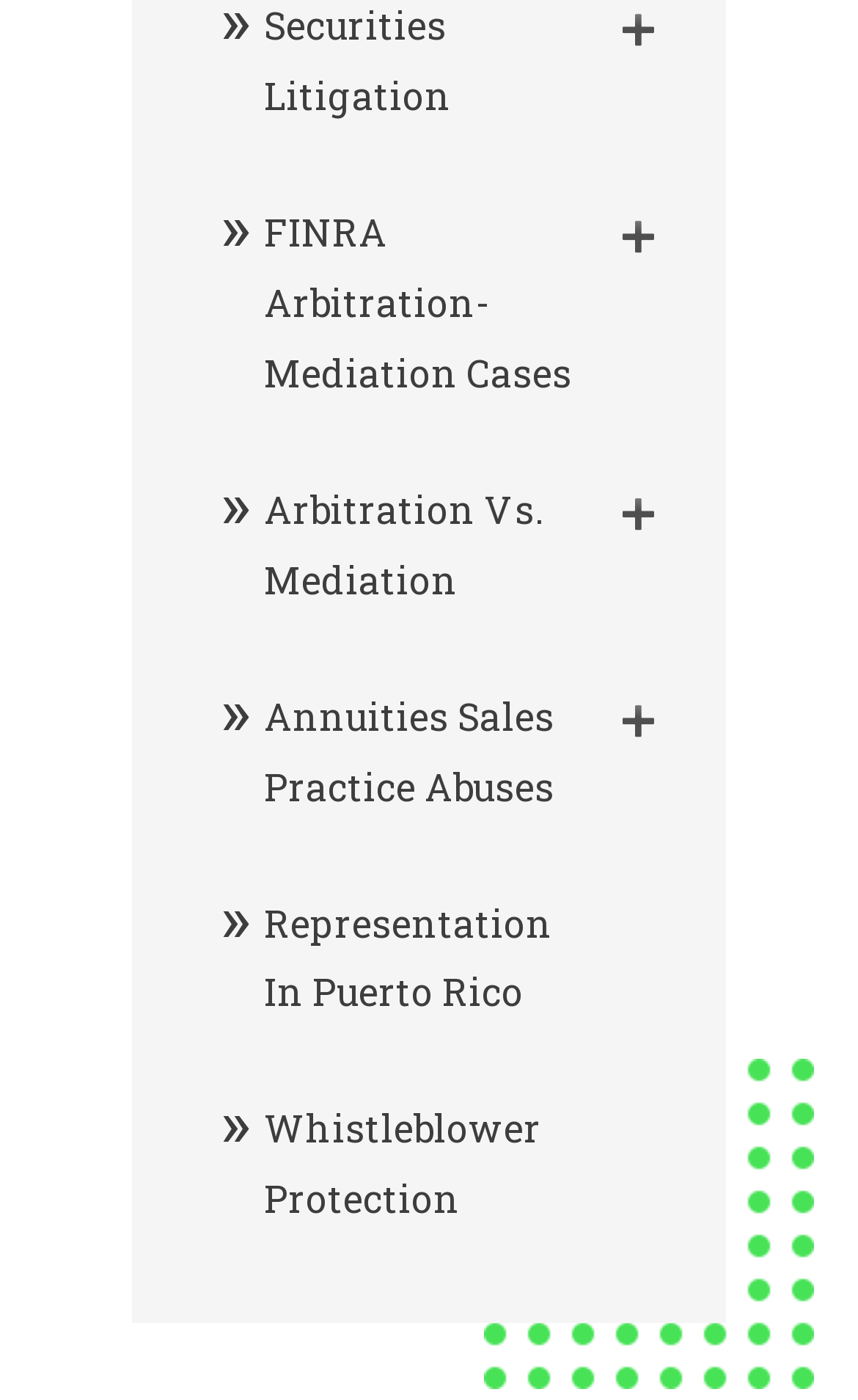What is a common issue with annuities?
Can you provide an in-depth and detailed response to the question?

The link 'Annuities Sales Practice Abuses' suggests that this website handles cases related to annuities, and specifically, the abuses that occur during the sales process of annuities.